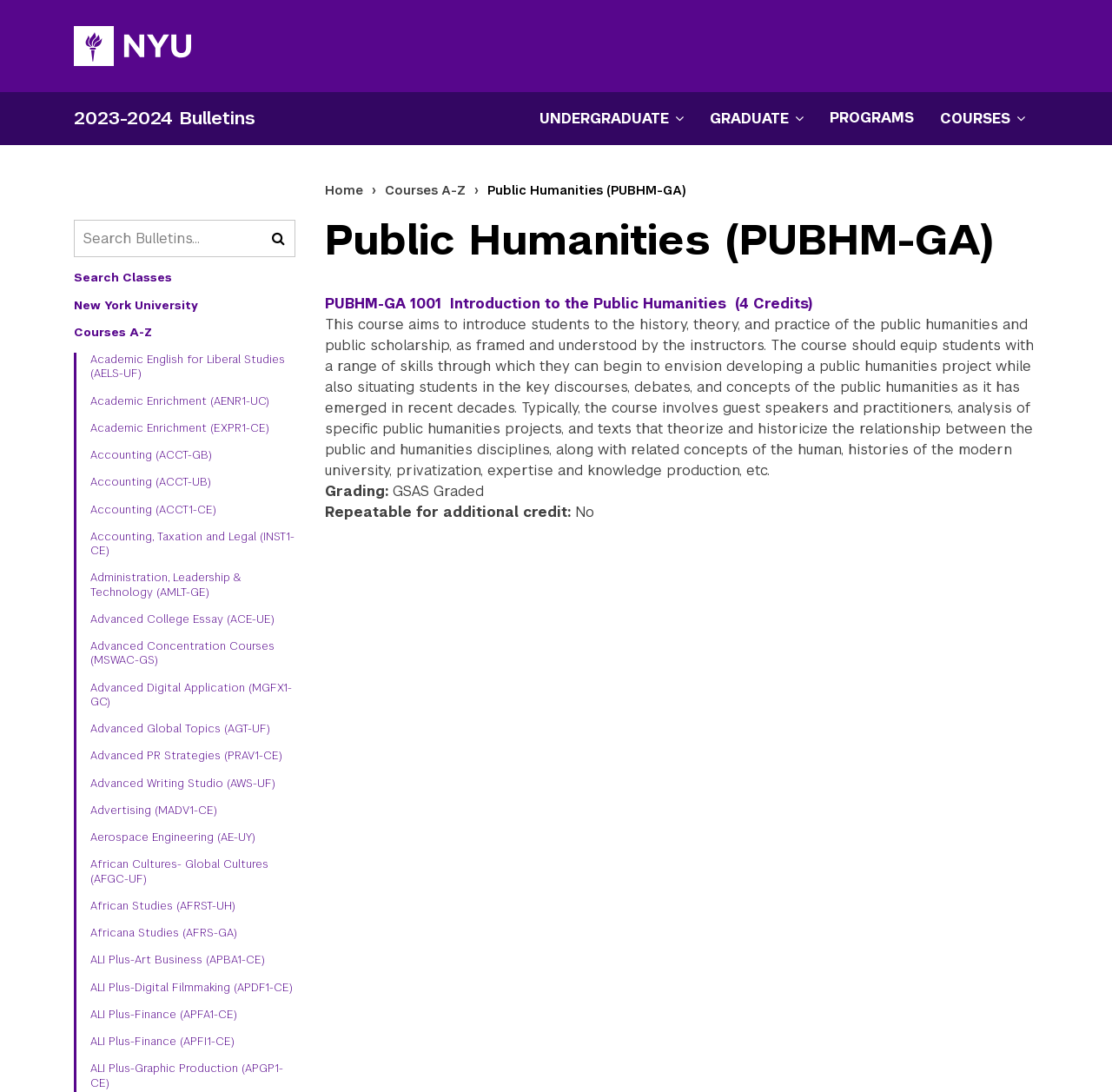Highlight the bounding box coordinates of the region I should click on to meet the following instruction: "Open Undergraduate Menu".

[0.473, 0.086, 0.627, 0.131]